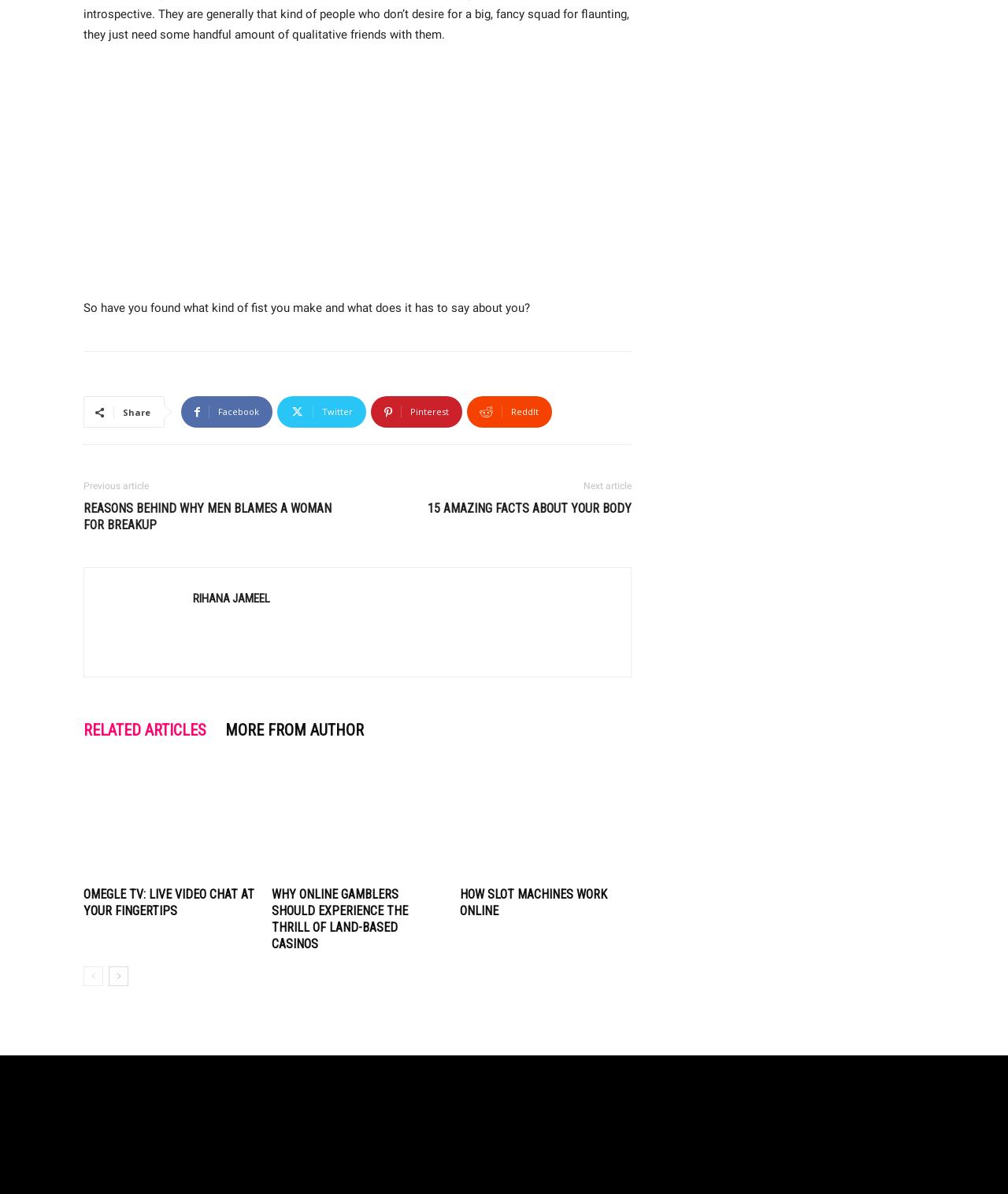Select the bounding box coordinates of the element I need to click to carry out the following instruction: "Click the Facebook link".

[0.18, 0.332, 0.27, 0.358]